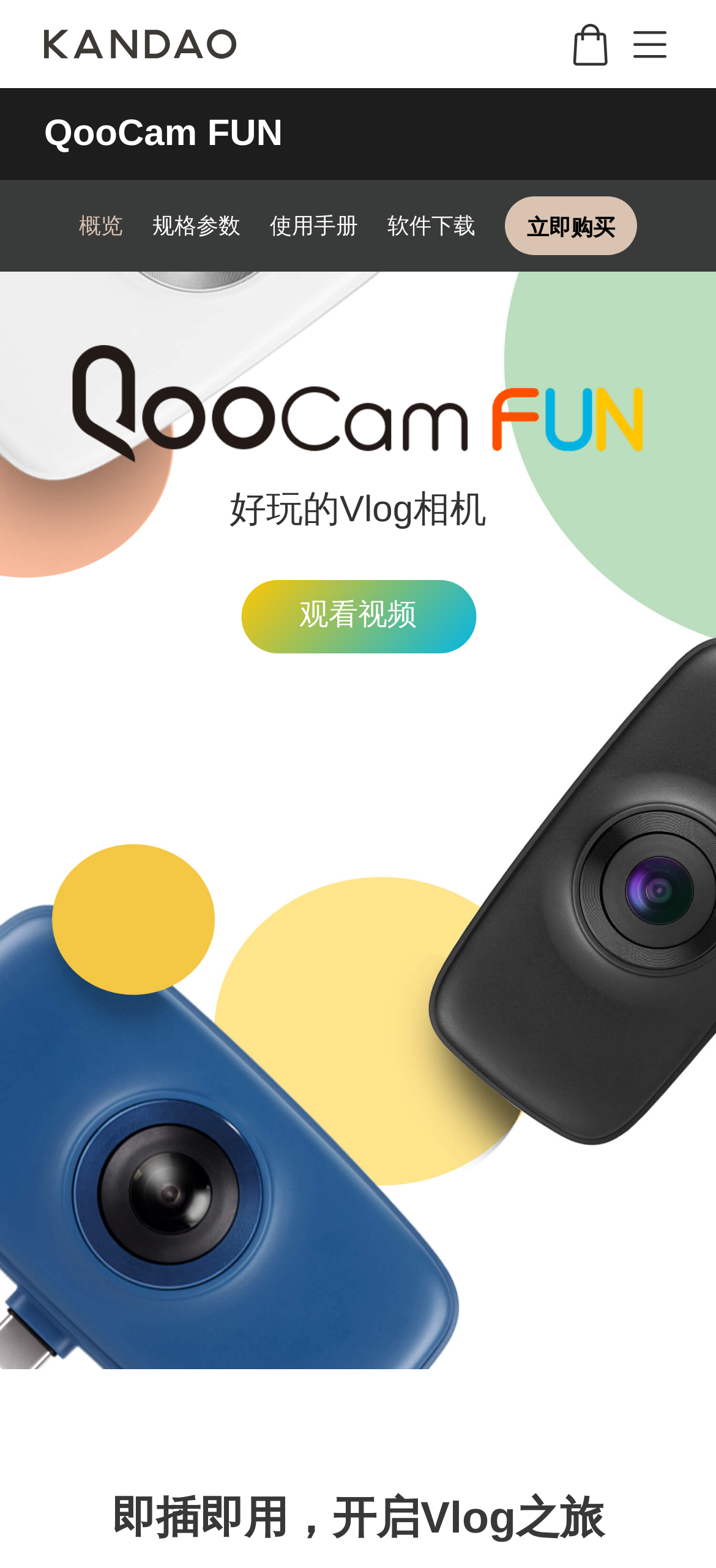What type of content can be created with this camera?
Based on the screenshot, give a detailed explanation to answer the question.

I found the answer by understanding the content of the webpage, which describes the camera's features and mentions that it is designed for Vlog creation. The webpage also mentions a 'Vlog平面直播模式', which further supports this answer.